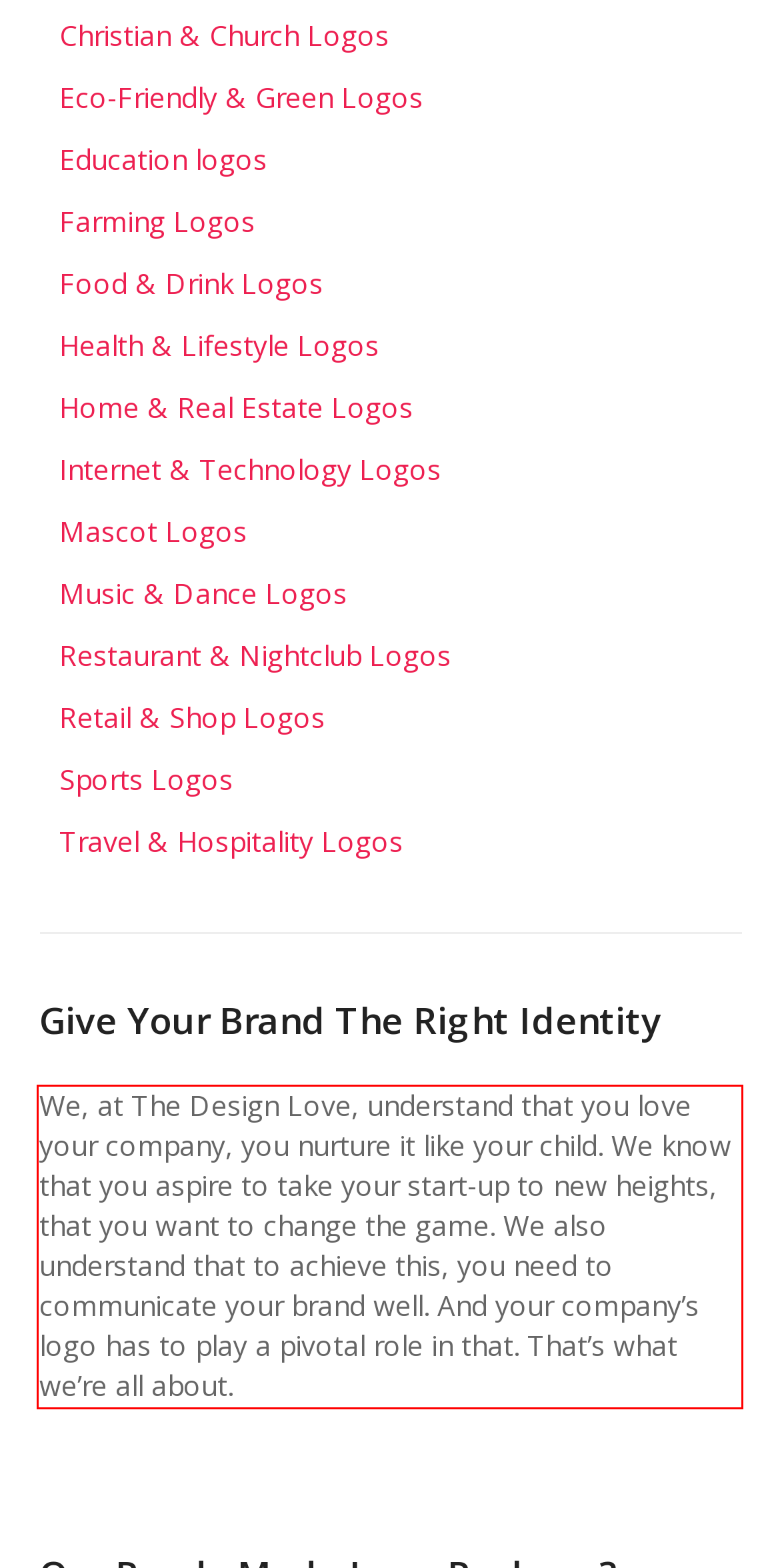Please perform OCR on the text within the red rectangle in the webpage screenshot and return the text content.

We, at The Design Love, understand that you love your company, you nurture it like your child. We know that you aspire to take your start-up to new heights, that you want to change the game. We also understand that to achieve this, you need to communicate your brand well. And your company’s logo has to play a pivotal role in that. That’s what we’re all about.